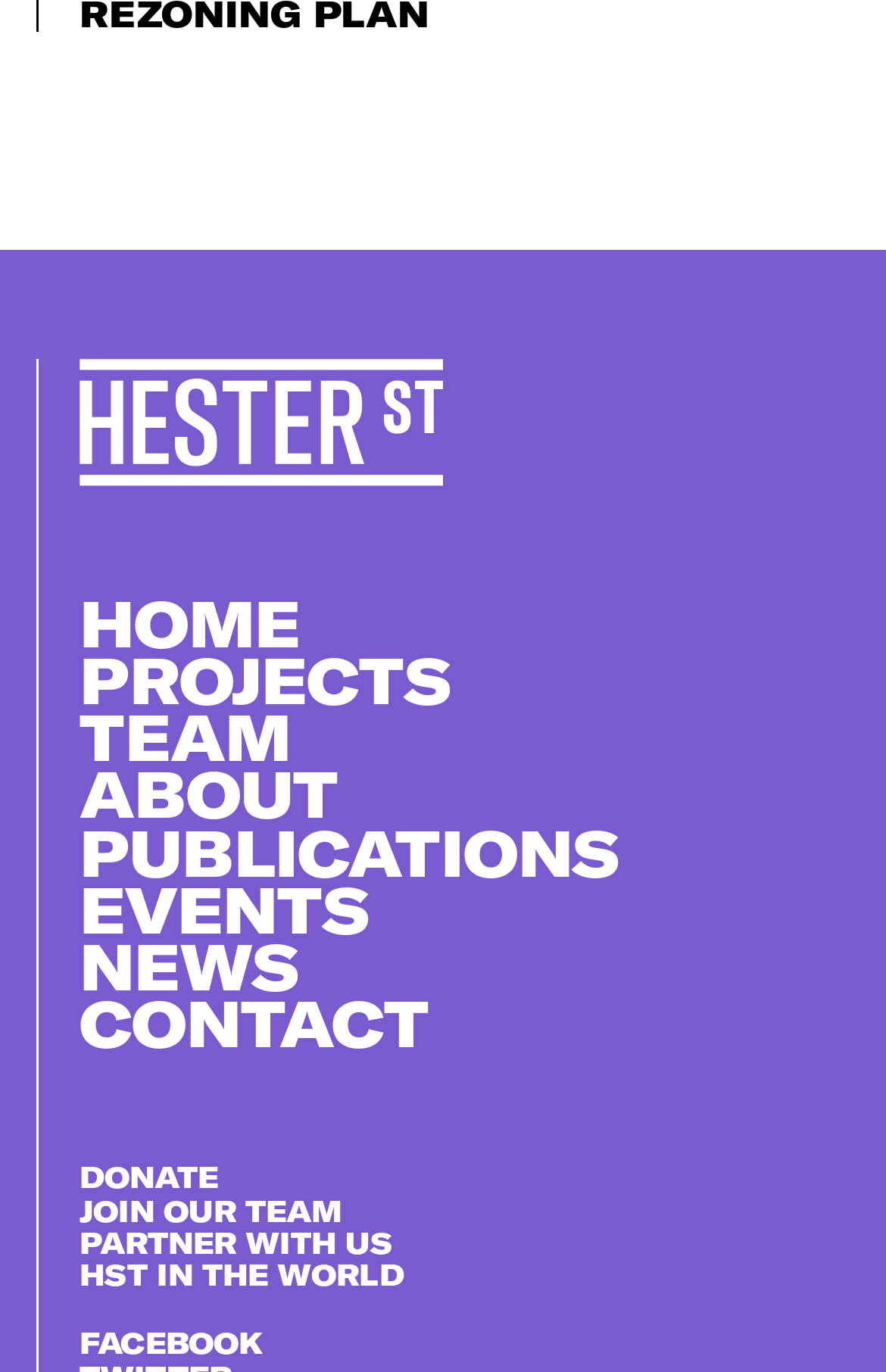How many main sections are present in the menu?
Based on the image, answer the question with a single word or brief phrase.

7